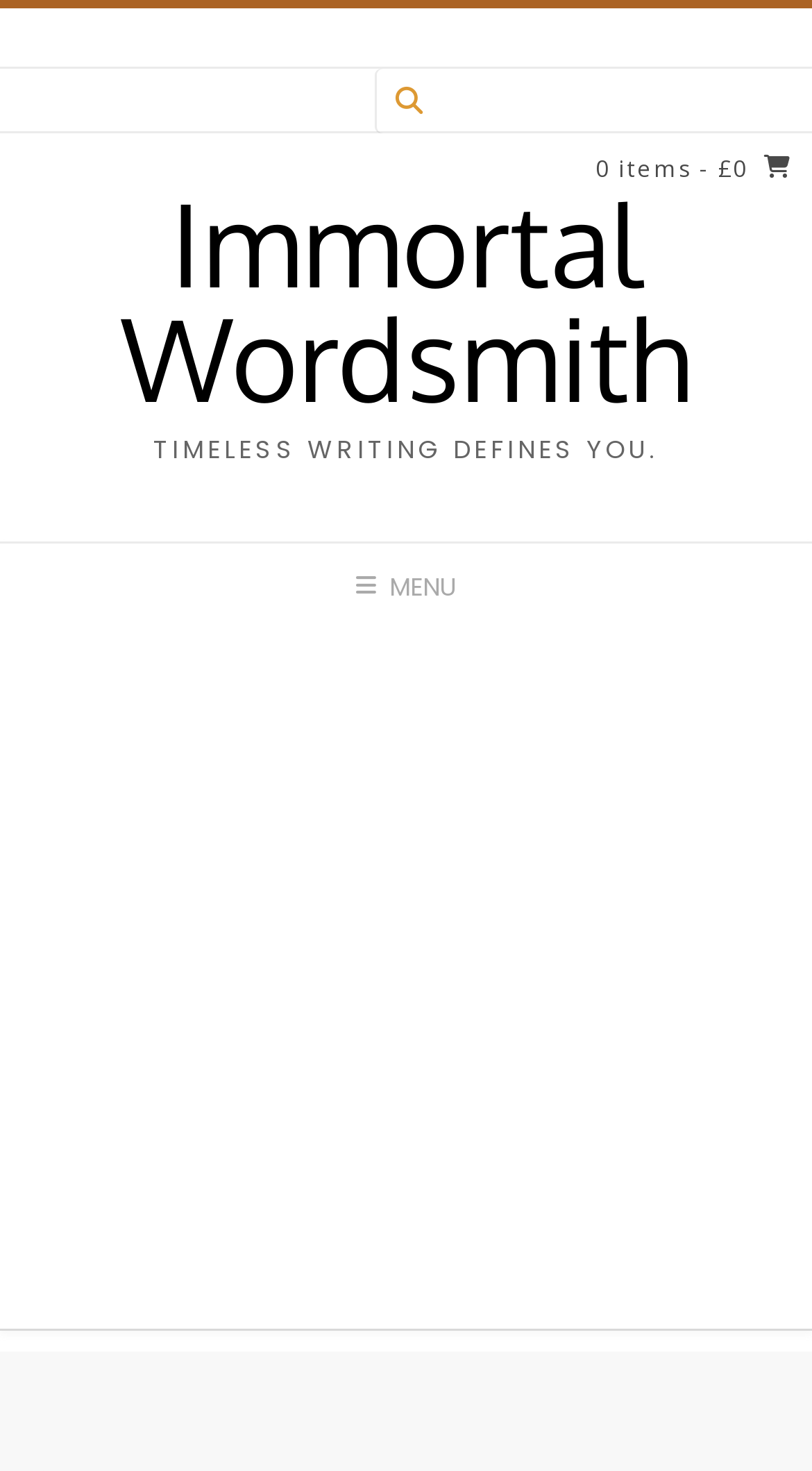Determine the bounding box coordinates of the UI element described by: "0 items - £0".

[0.708, 0.091, 1.0, 0.138]